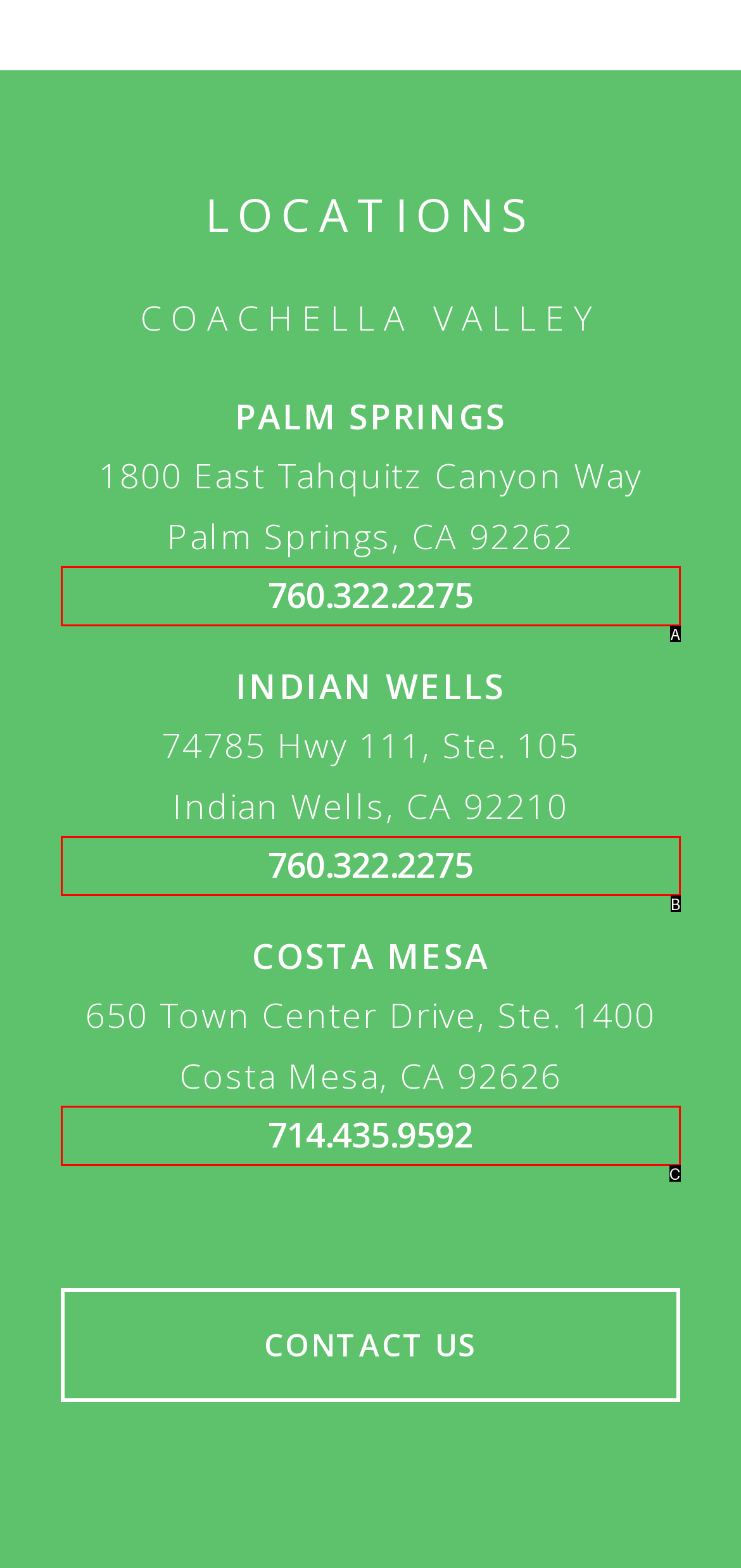Given the description: Home, determine the corresponding lettered UI element.
Answer with the letter of the selected option.

None